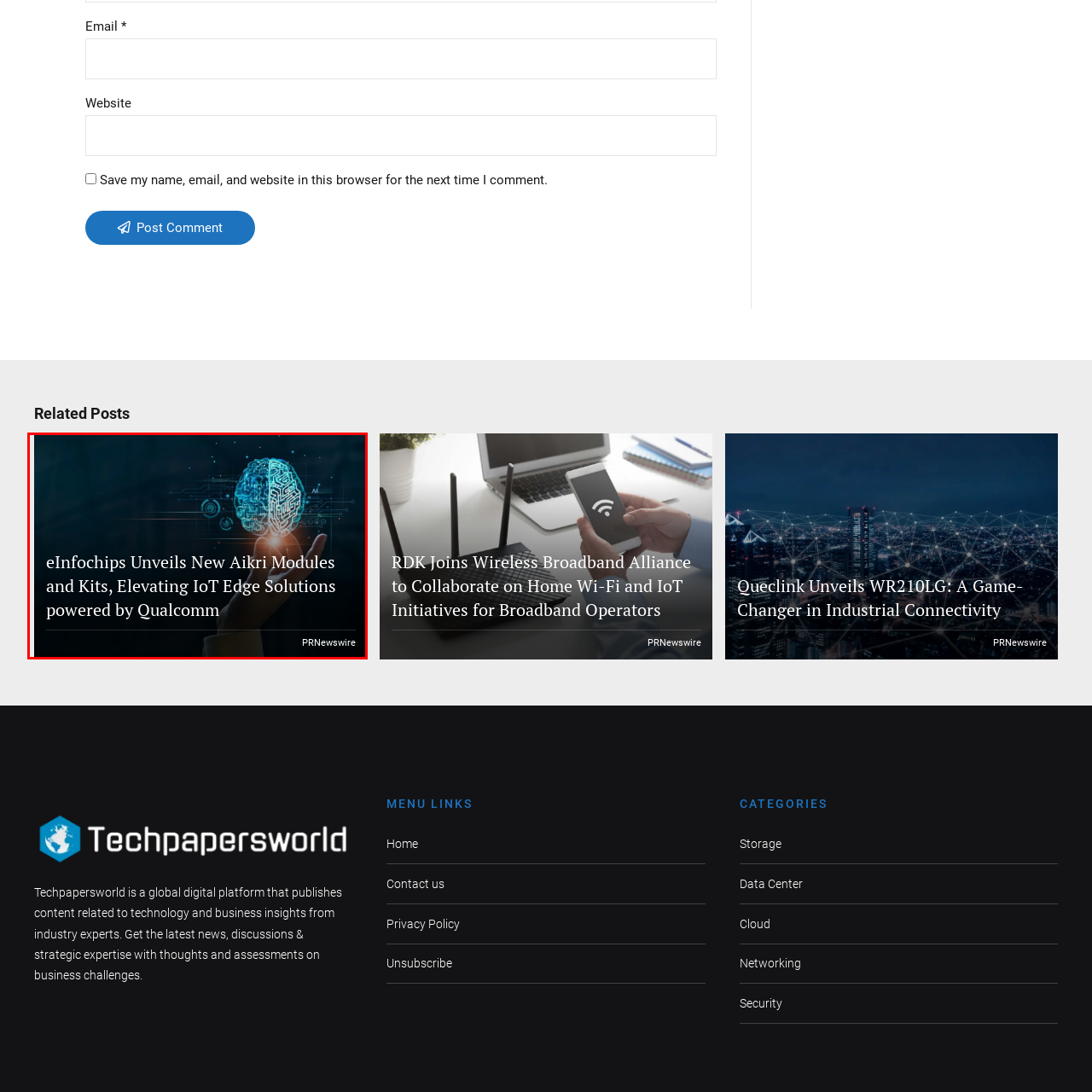What is the branding visible in the image?
Please analyze the image within the red bounding box and provide a comprehensive answer based on the visual information.

The image incorporates the PRNewswire branding, indicating its significance in the world of technology and business communications, and suggesting that the announcement is a press release.